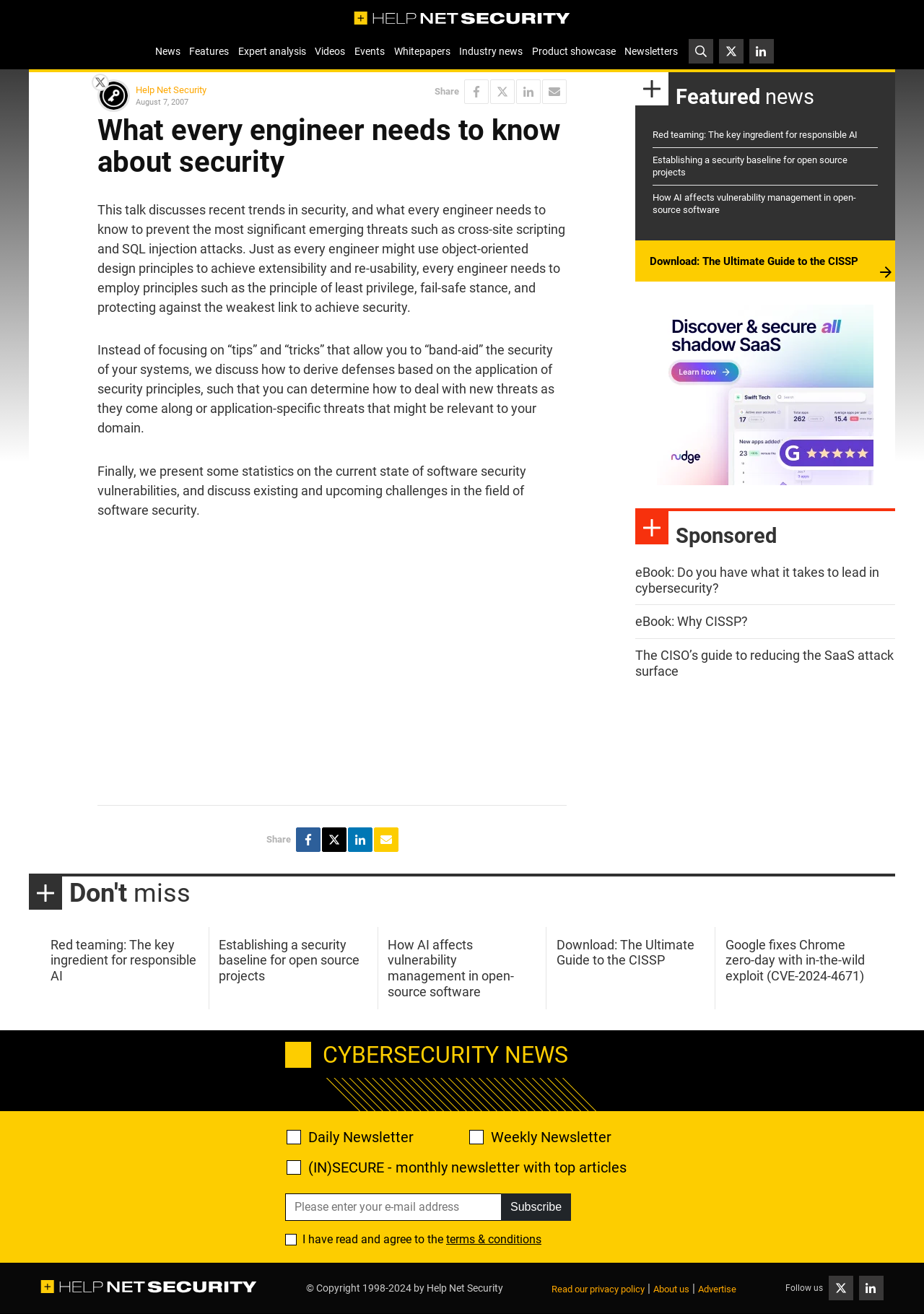Locate the bounding box of the UI element with the following description: "title="Follow me on Twitter @helpnetsecurity"".

[0.099, 0.056, 0.118, 0.069]